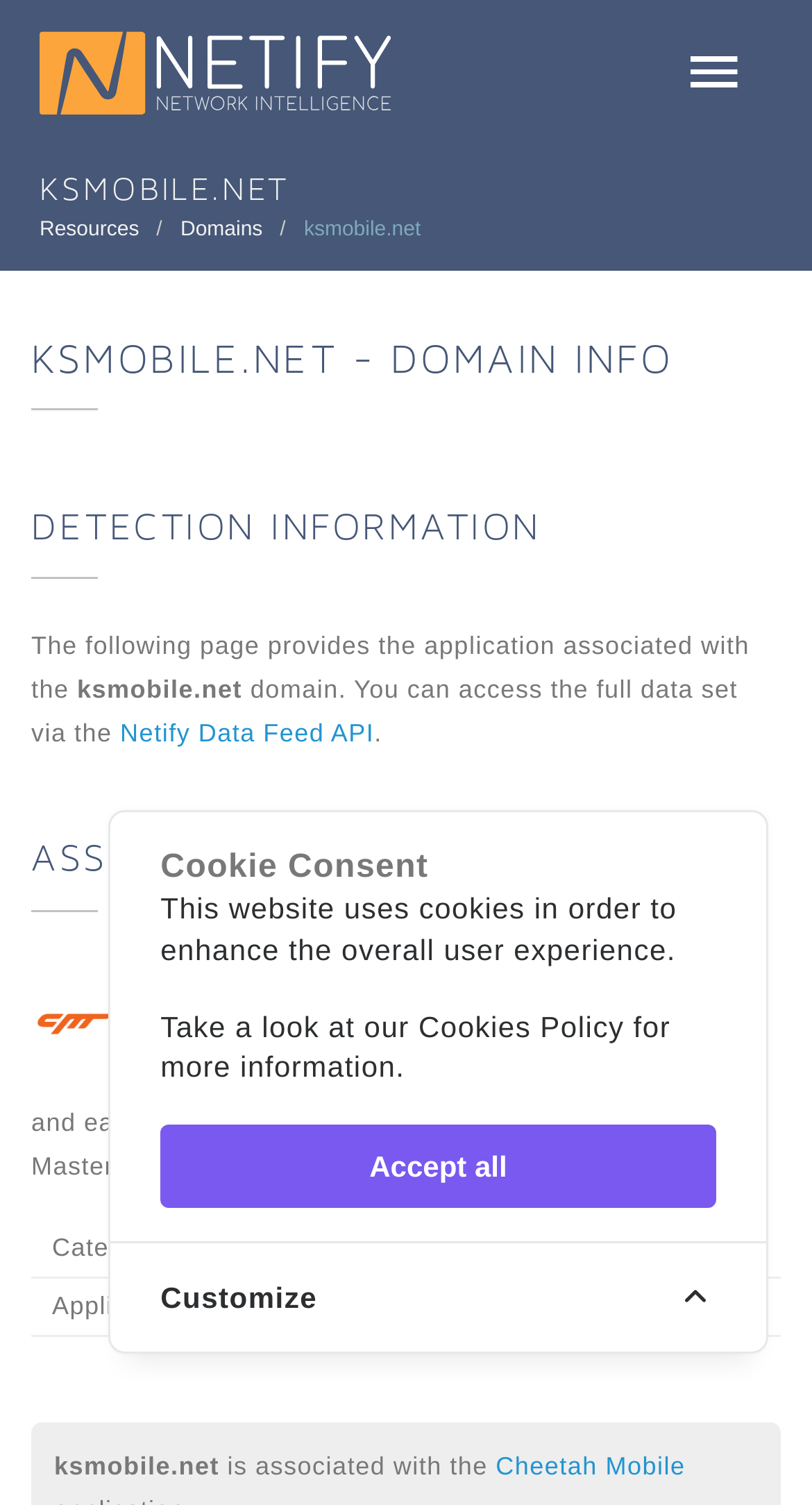Find the bounding box coordinates of the element I should click to carry out the following instruction: "Access Netify Data Feed API".

[0.148, 0.478, 0.461, 0.497]